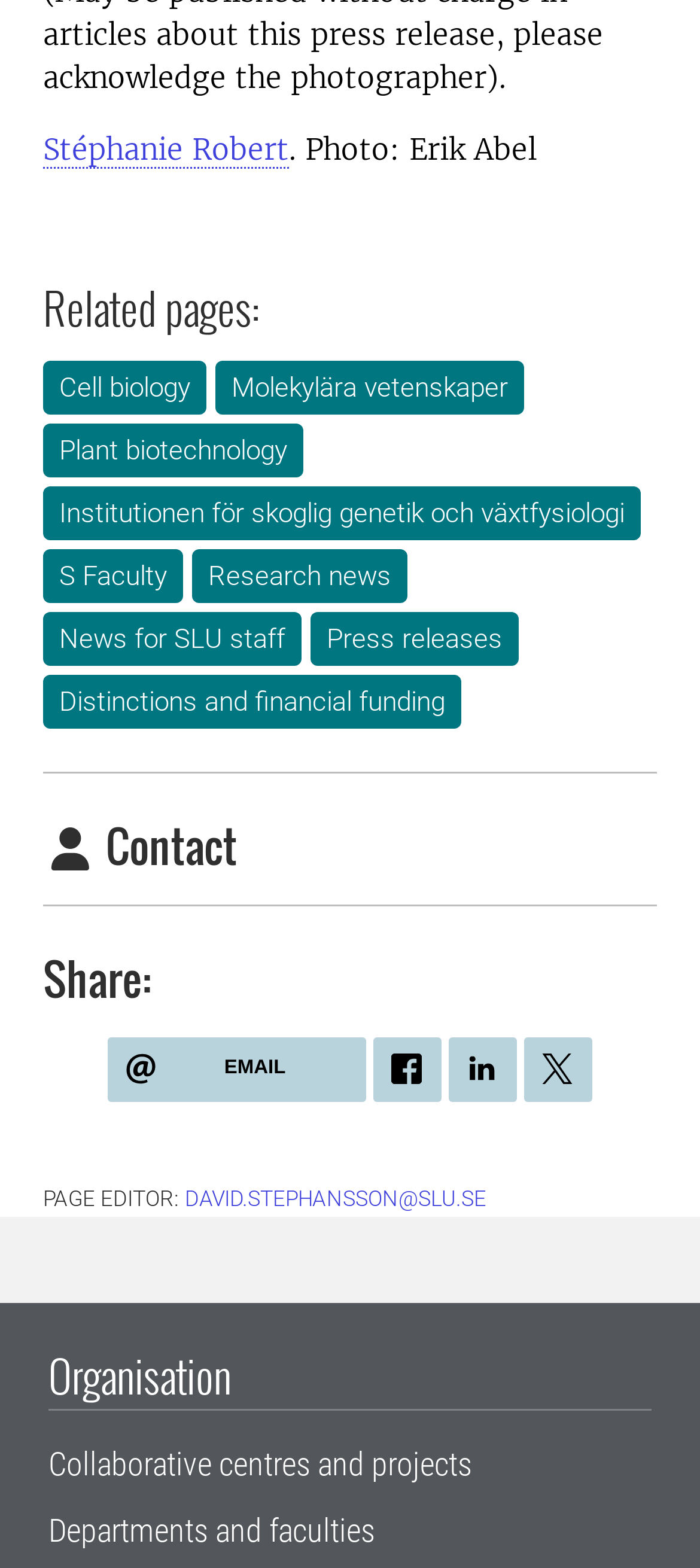What is the email address of the page editor?
Please provide a single word or phrase as your answer based on the screenshot.

DAVID.STEPHANSSON@SLU.SE